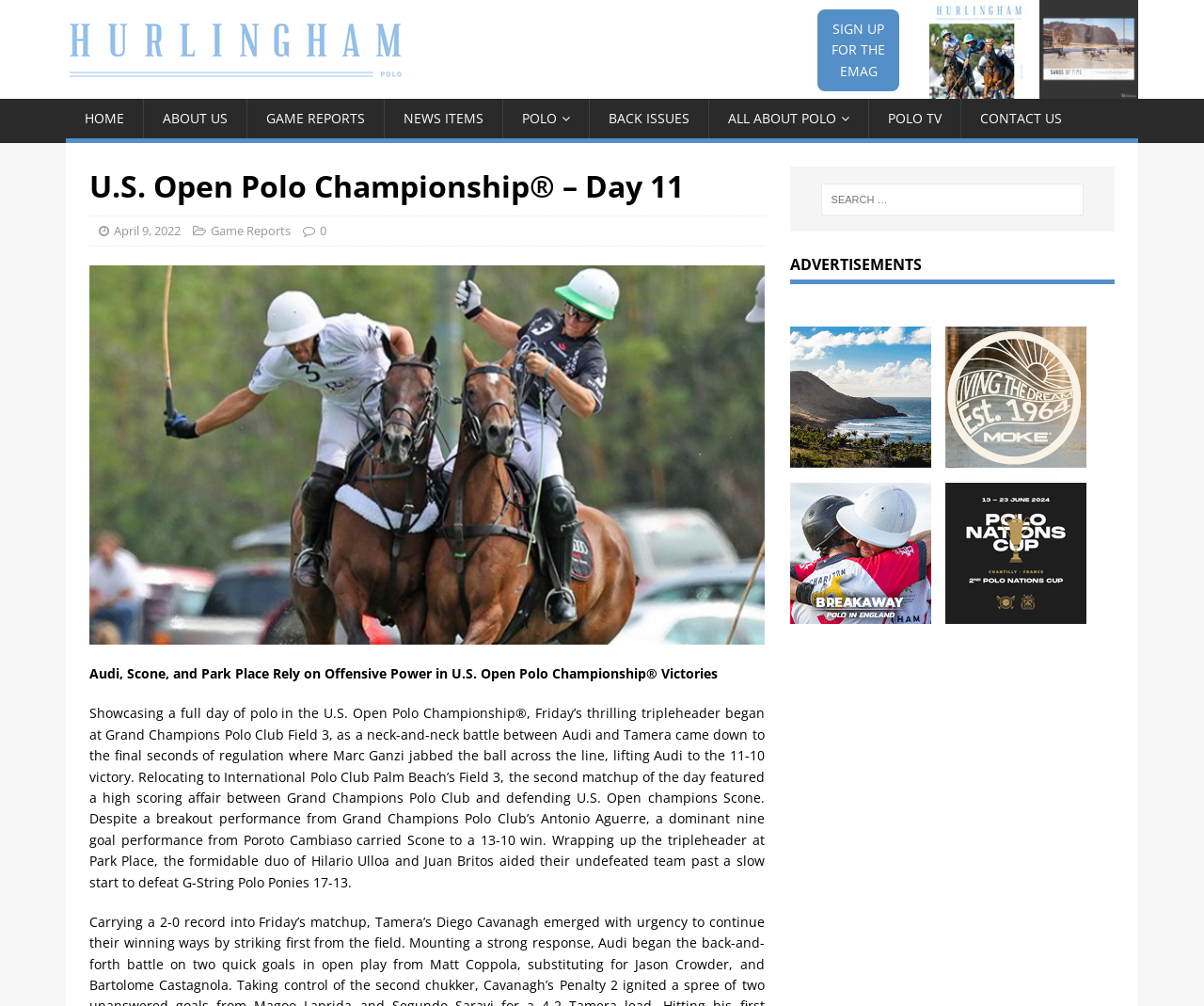Identify the bounding box coordinates for the UI element described by the following text: "Polo". Provide the coordinates as four float numbers between 0 and 1, in the format [left, top, right, bottom].

[0.417, 0.098, 0.489, 0.138]